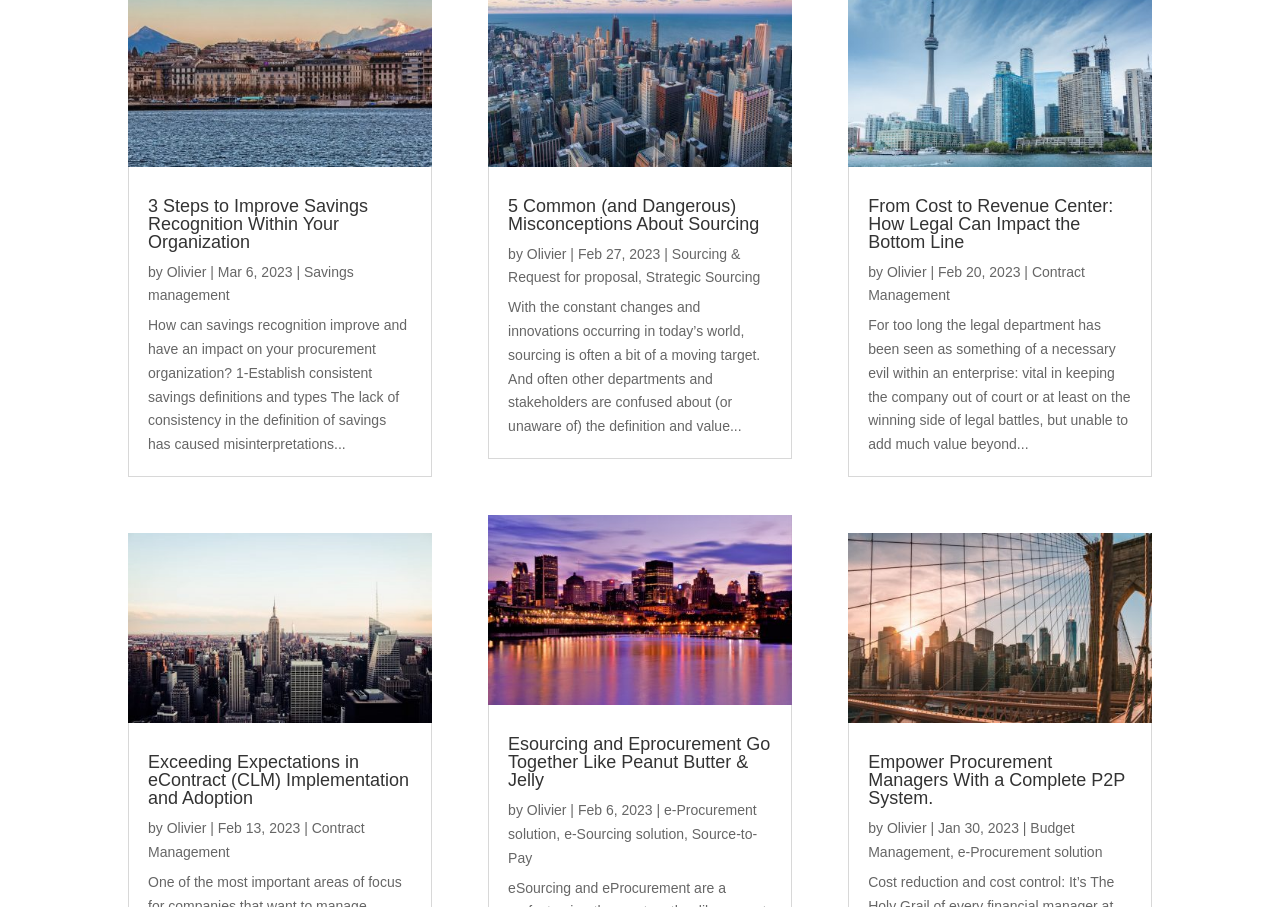Please find the bounding box coordinates of the element's region to be clicked to carry out this instruction: "Understand how legal can impact the bottom line".

[0.678, 0.217, 0.884, 0.287]